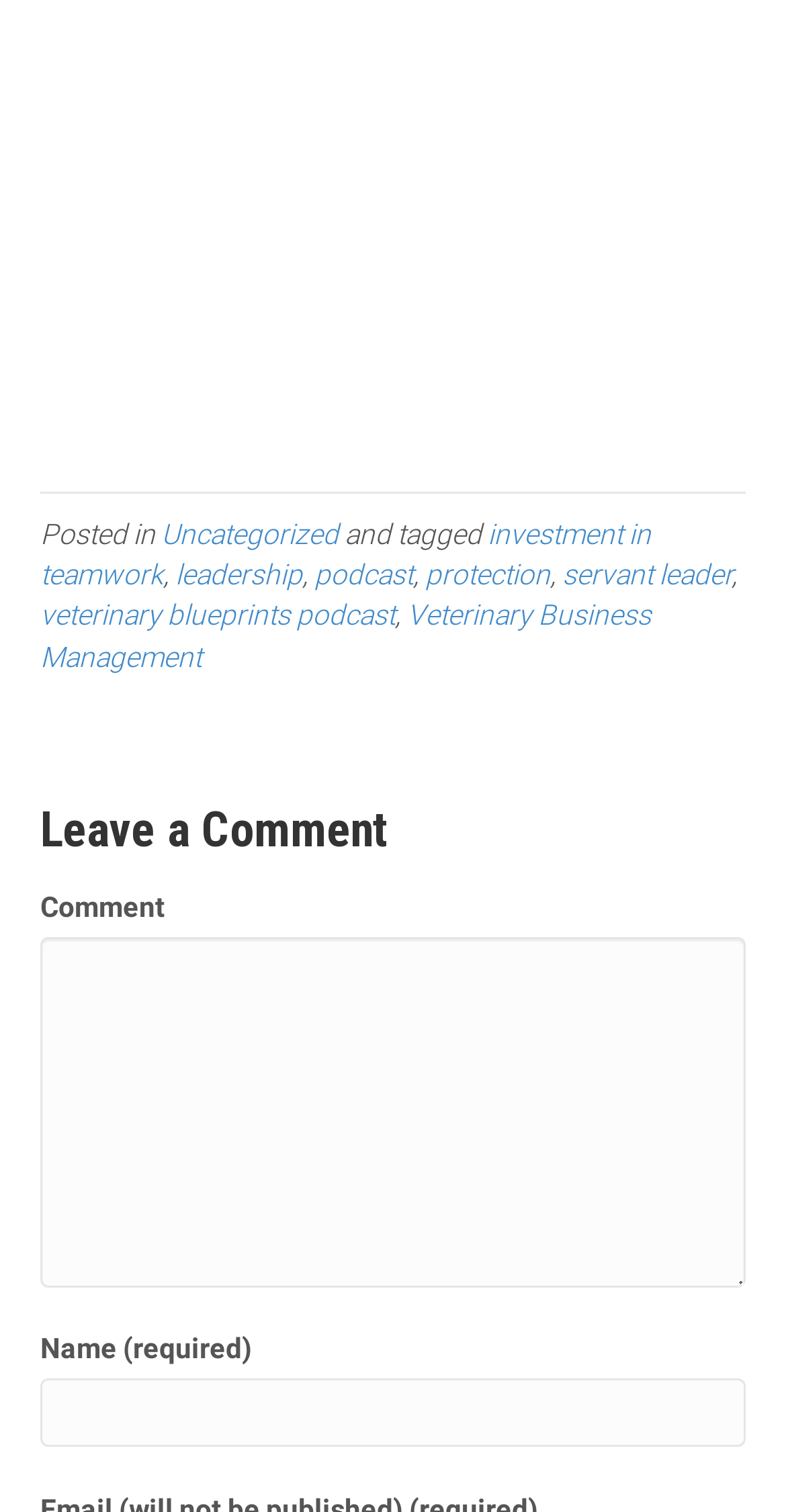Find the bounding box coordinates of the element I should click to carry out the following instruction: "Fill in the 'Comment' textbox".

[0.051, 0.62, 0.949, 0.851]